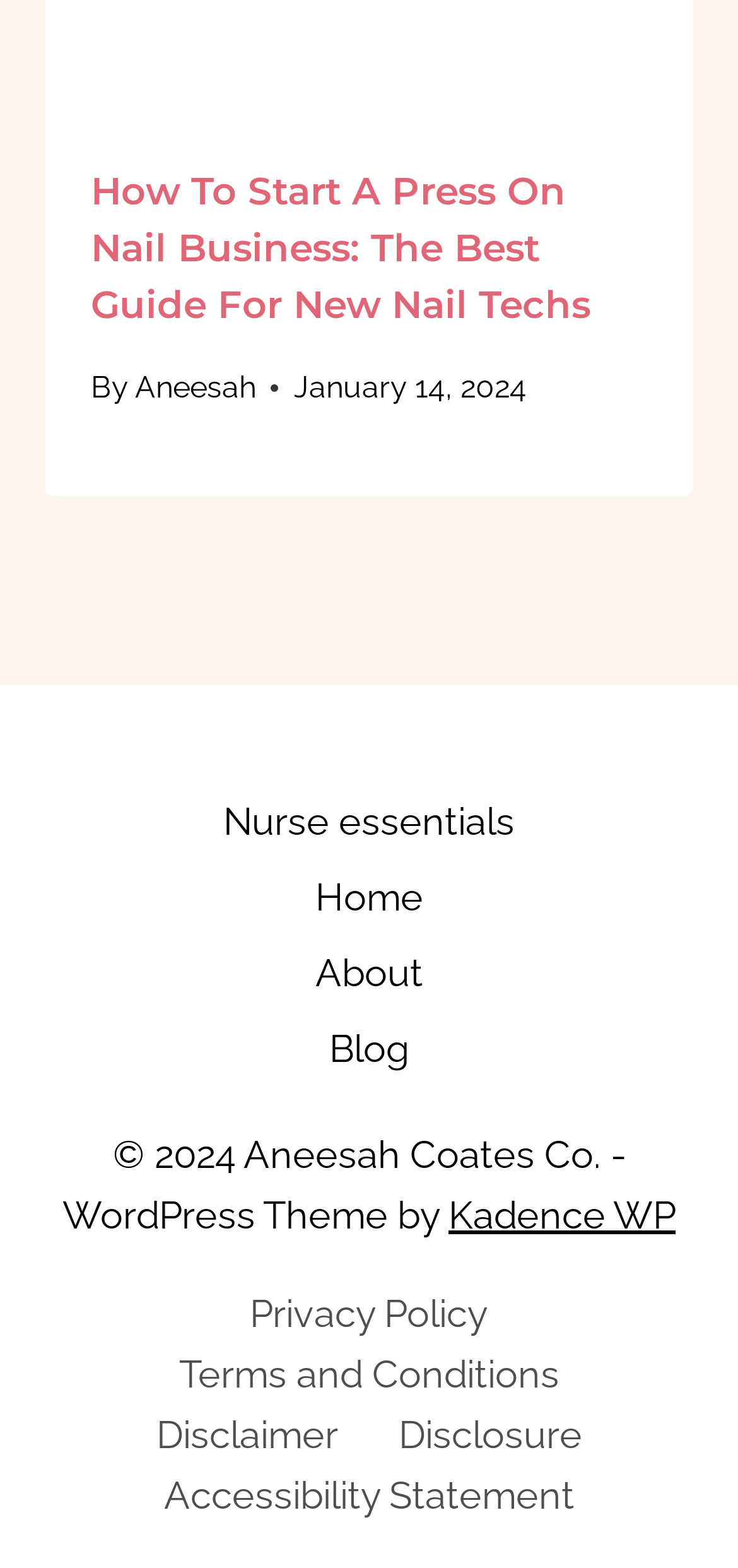Please find the bounding box coordinates of the element that you should click to achieve the following instruction: "learn about the law firm". The coordinates should be presented as four float numbers between 0 and 1: [left, top, right, bottom].

None